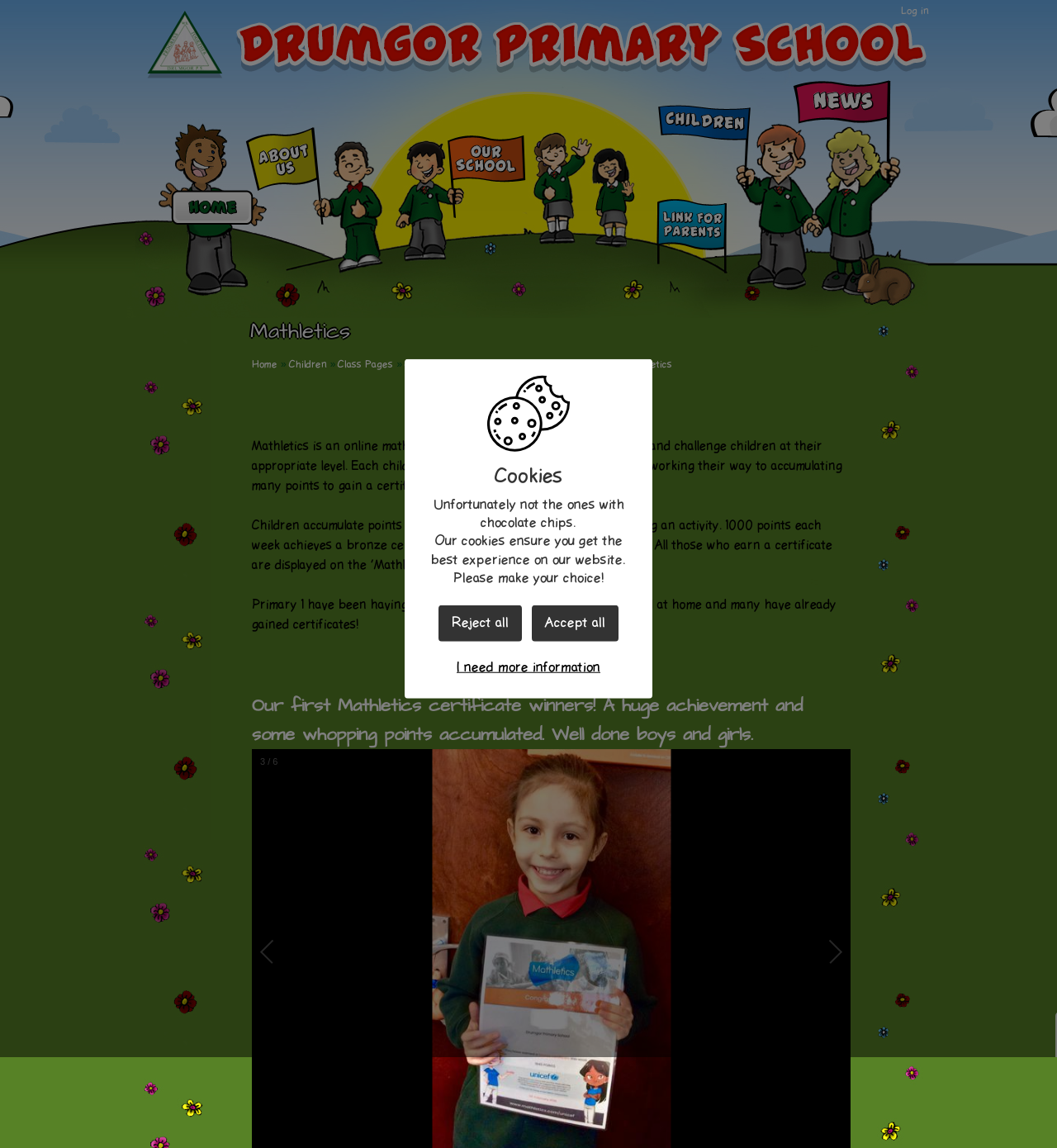What do children accumulate in Mathletics?
Please answer the question with a detailed and comprehensive explanation.

The StaticText element states that 'Children accumulate points each time they are logged on and completing an activity.' This implies that children earn points in Mathletics by logging in and completing activities.